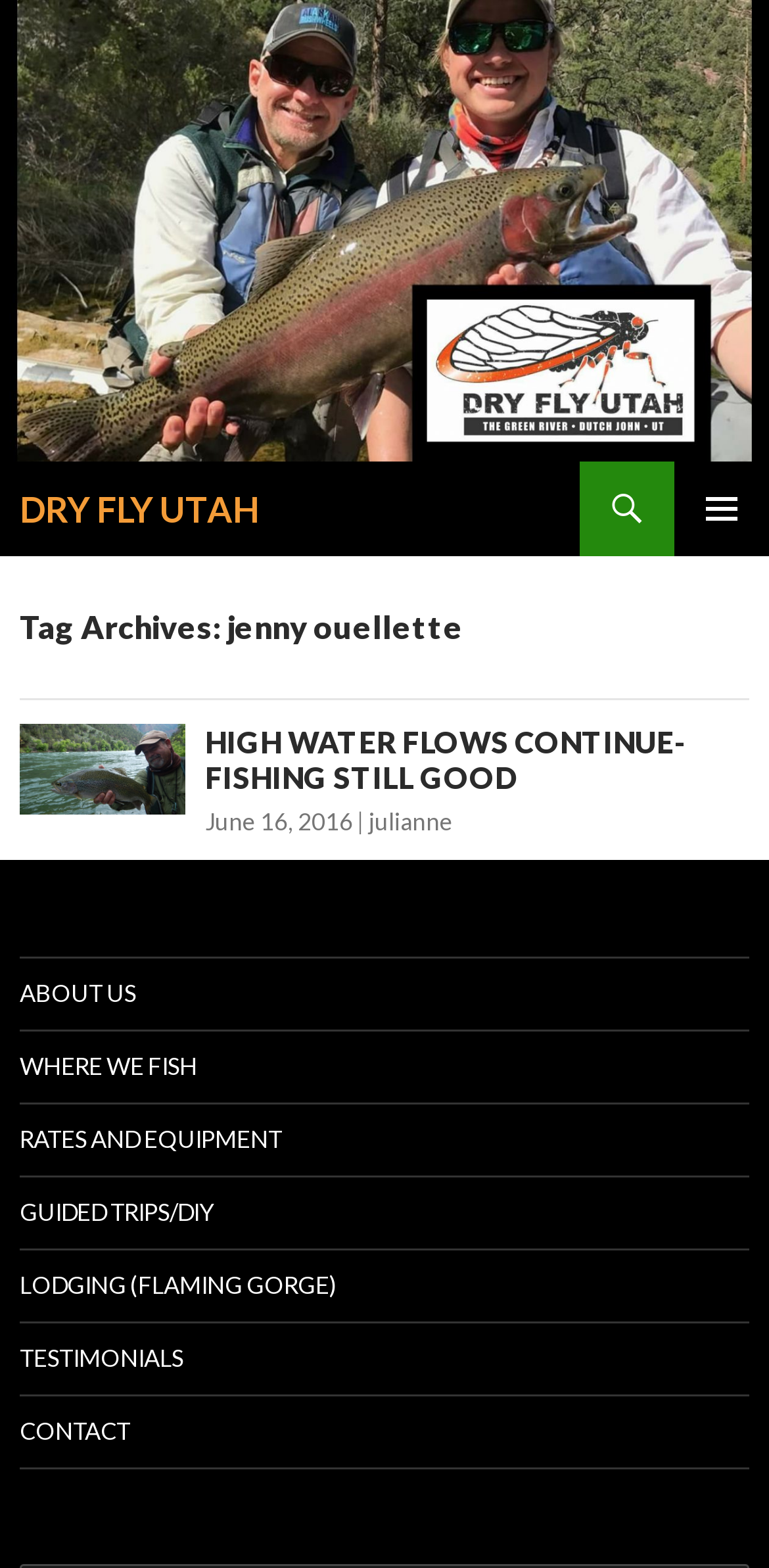Provide a short answer using a single word or phrase for the following question: 
How many links are there in the main menu?

7